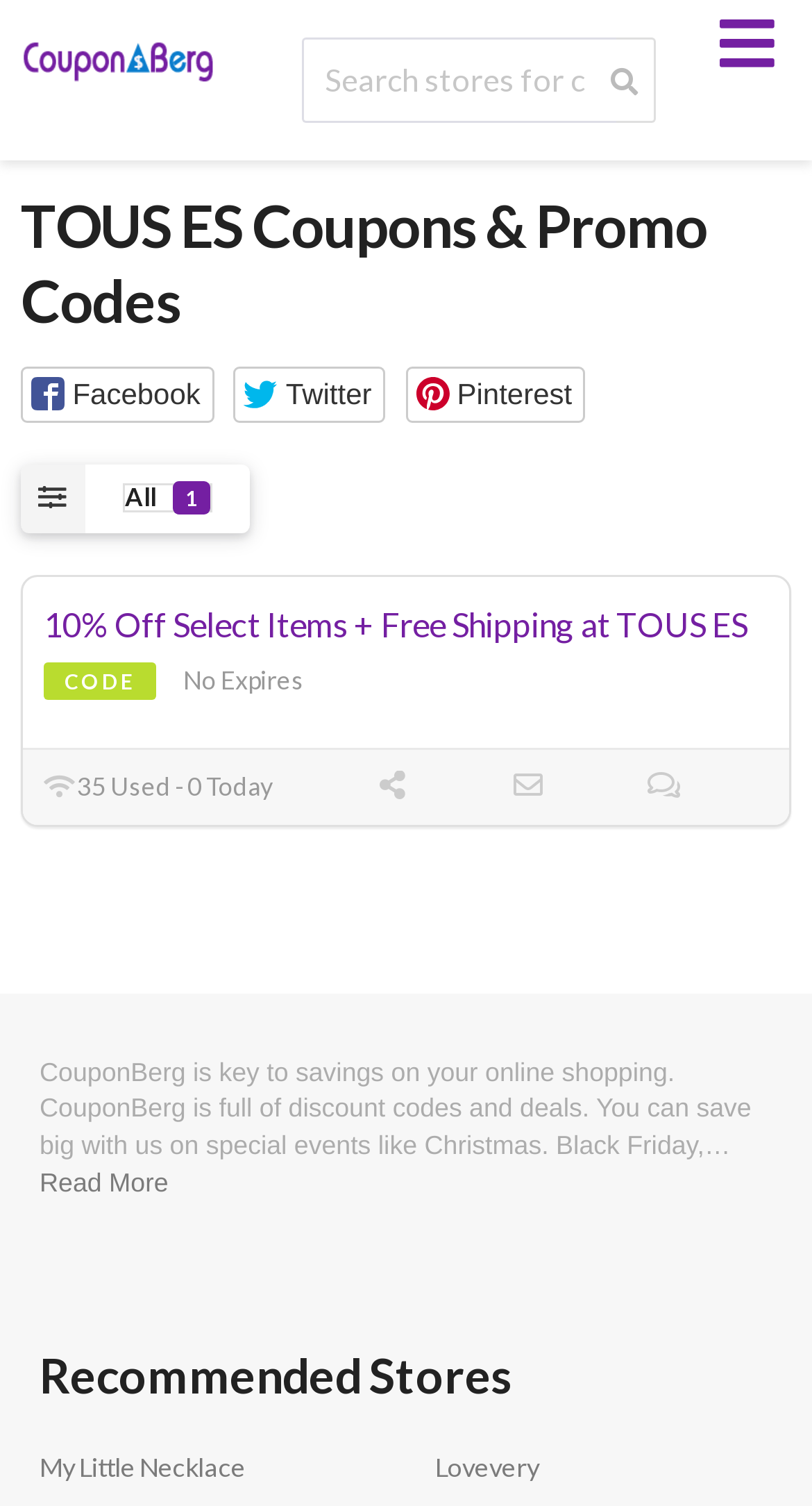Give a one-word or short phrase answer to the question: 
What is the discount offered in the first coupon?

10% Off